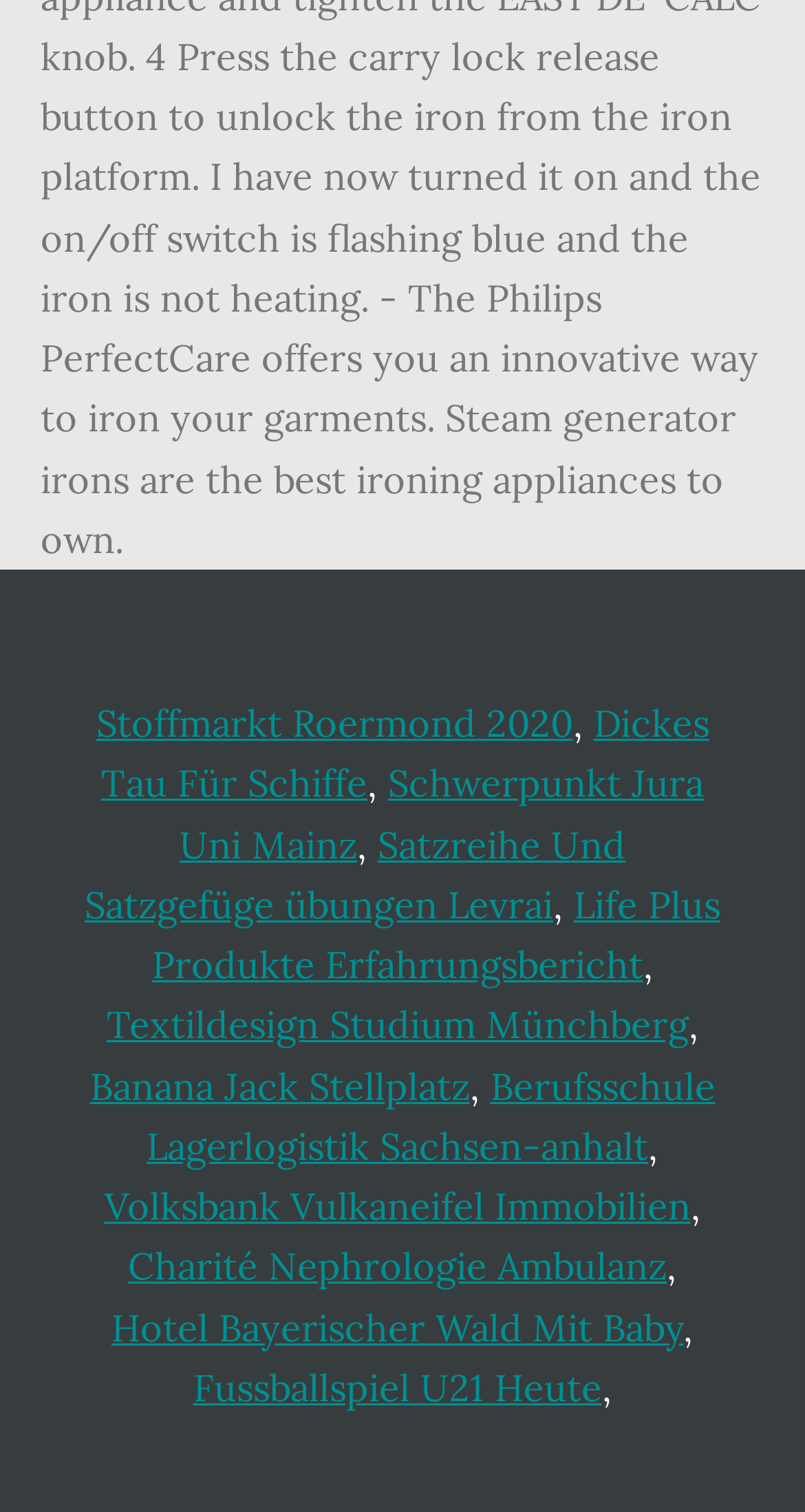Provide the bounding box coordinates of the HTML element this sentence describes: "Textildesign Studium Münchberg".

[0.132, 0.662, 0.855, 0.694]